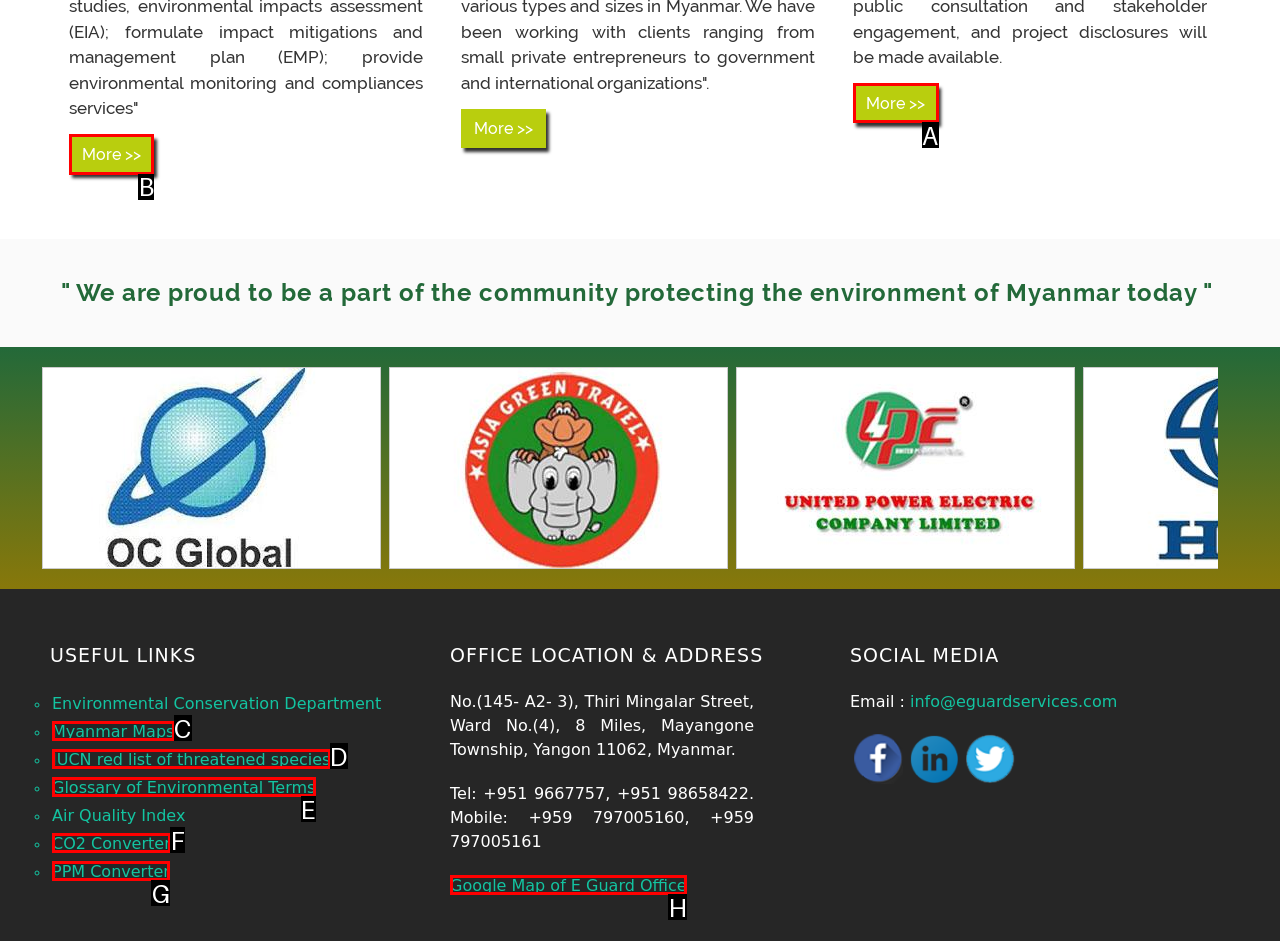Indicate which red-bounded element should be clicked to perform the task: Click on 'More >>' Answer with the letter of the correct option.

B